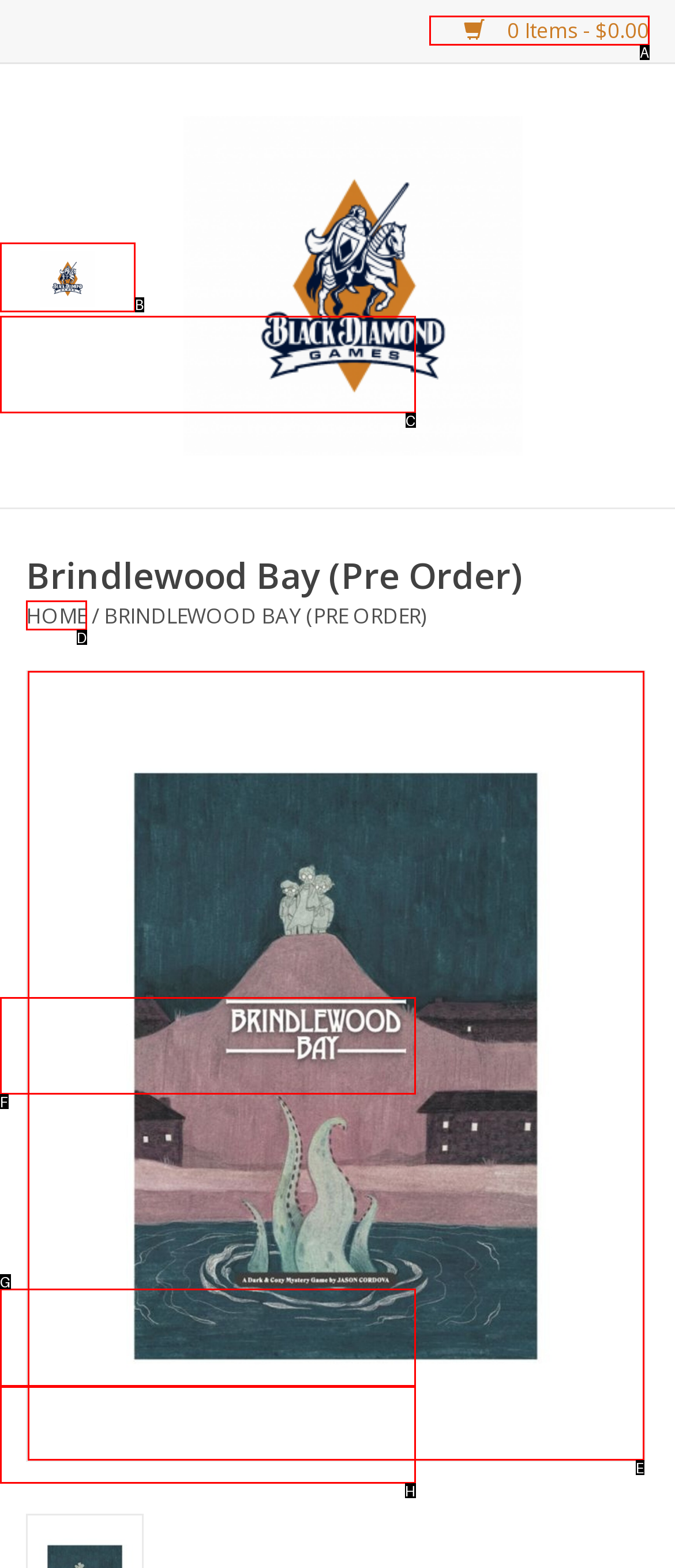Choose the HTML element that should be clicked to achieve this task: Open menu
Respond with the letter of the correct choice.

B